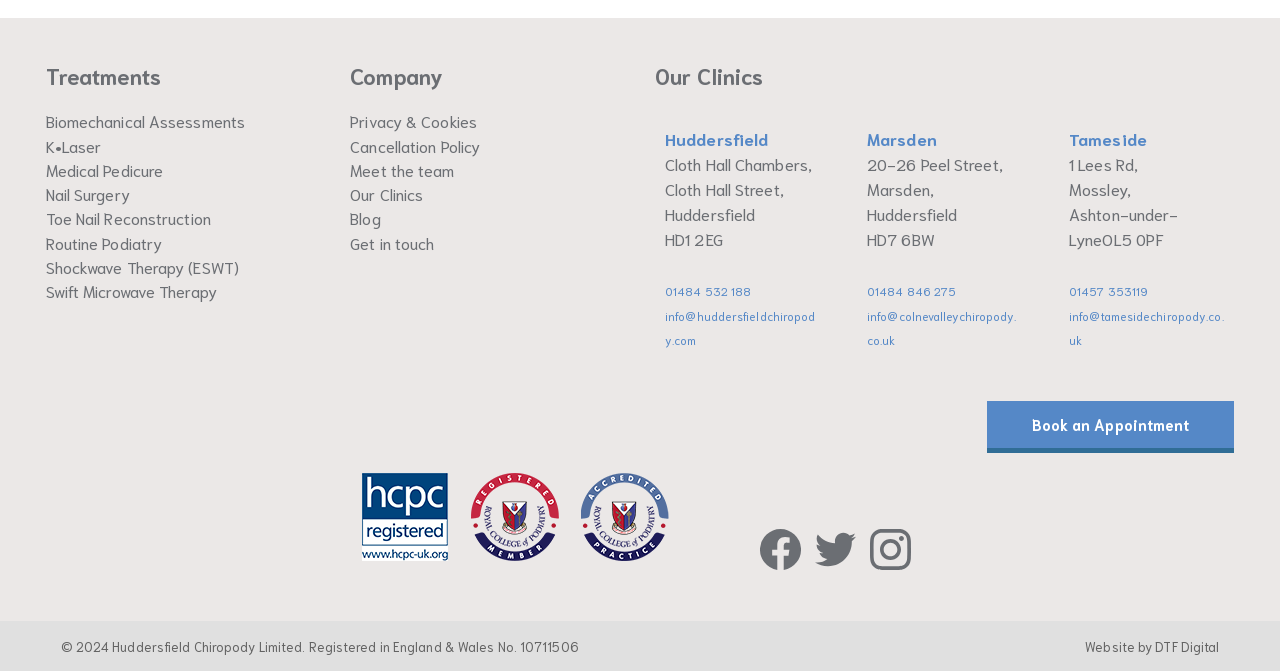Utilize the details in the image to give a detailed response to the question: What social media platforms are linked?

At the bottom of the webpage, there are links to the clinic's social media profiles on Facebook, Twitter, and Instagram, allowing users to connect with the clinic on these platforms.